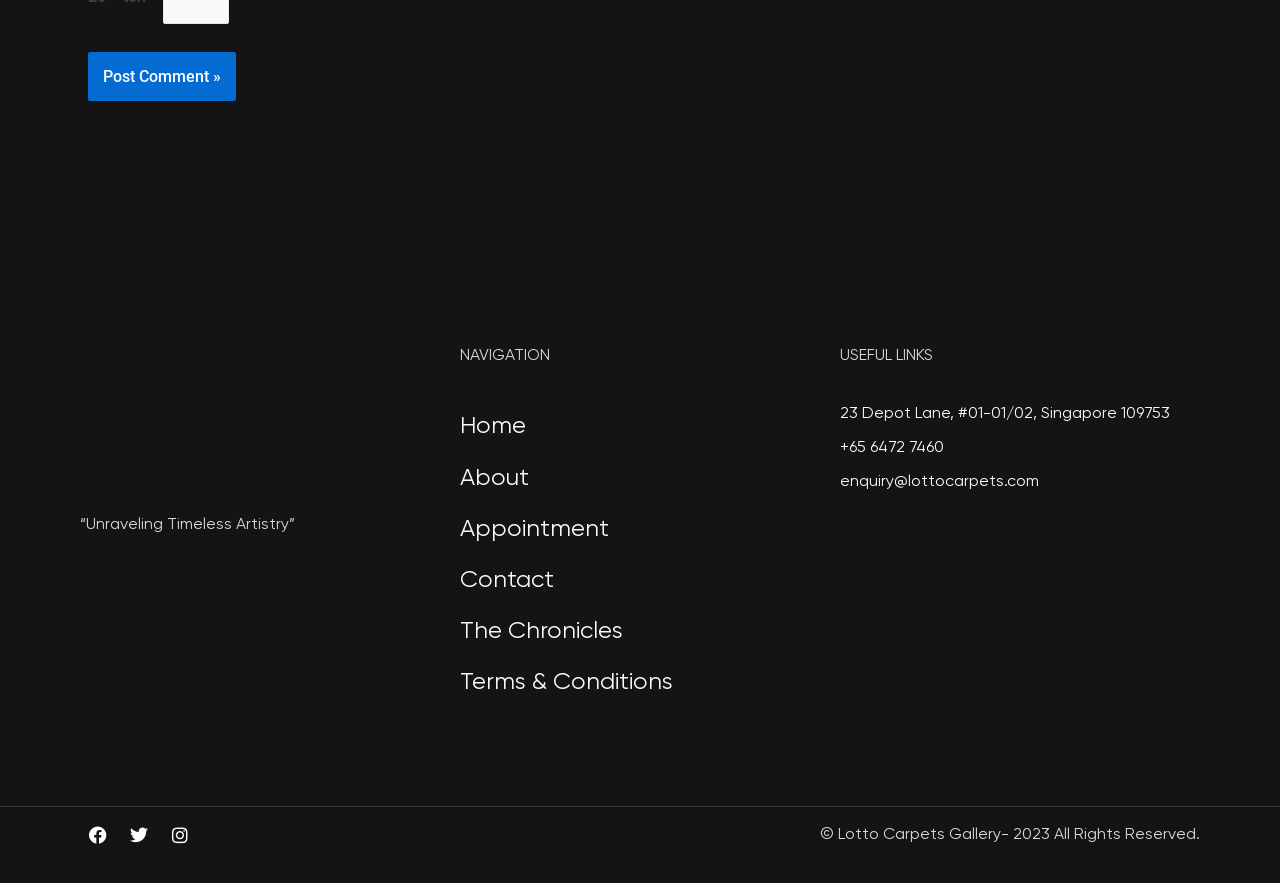What is the copyright information listed at the bottom of the webpage?
Please provide a single word or phrase answer based on the image.

© Lotto Carpets Gallery- 2023 All Rights Reserved.